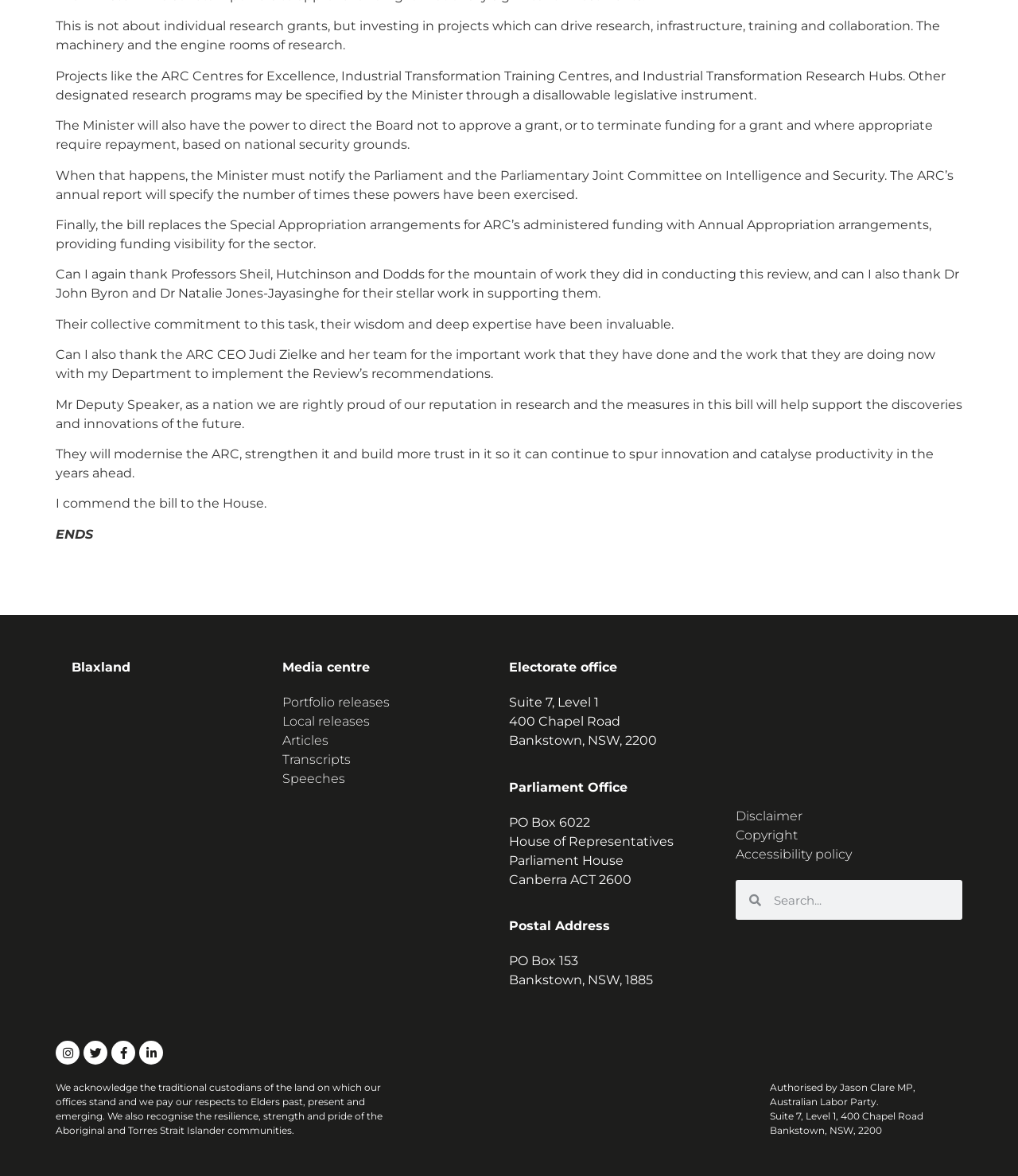Determine the bounding box coordinates for the area that needs to be clicked to fulfill this task: "Search for something". The coordinates must be given as four float numbers between 0 and 1, i.e., [left, top, right, bottom].

[0.723, 0.748, 0.945, 0.782]